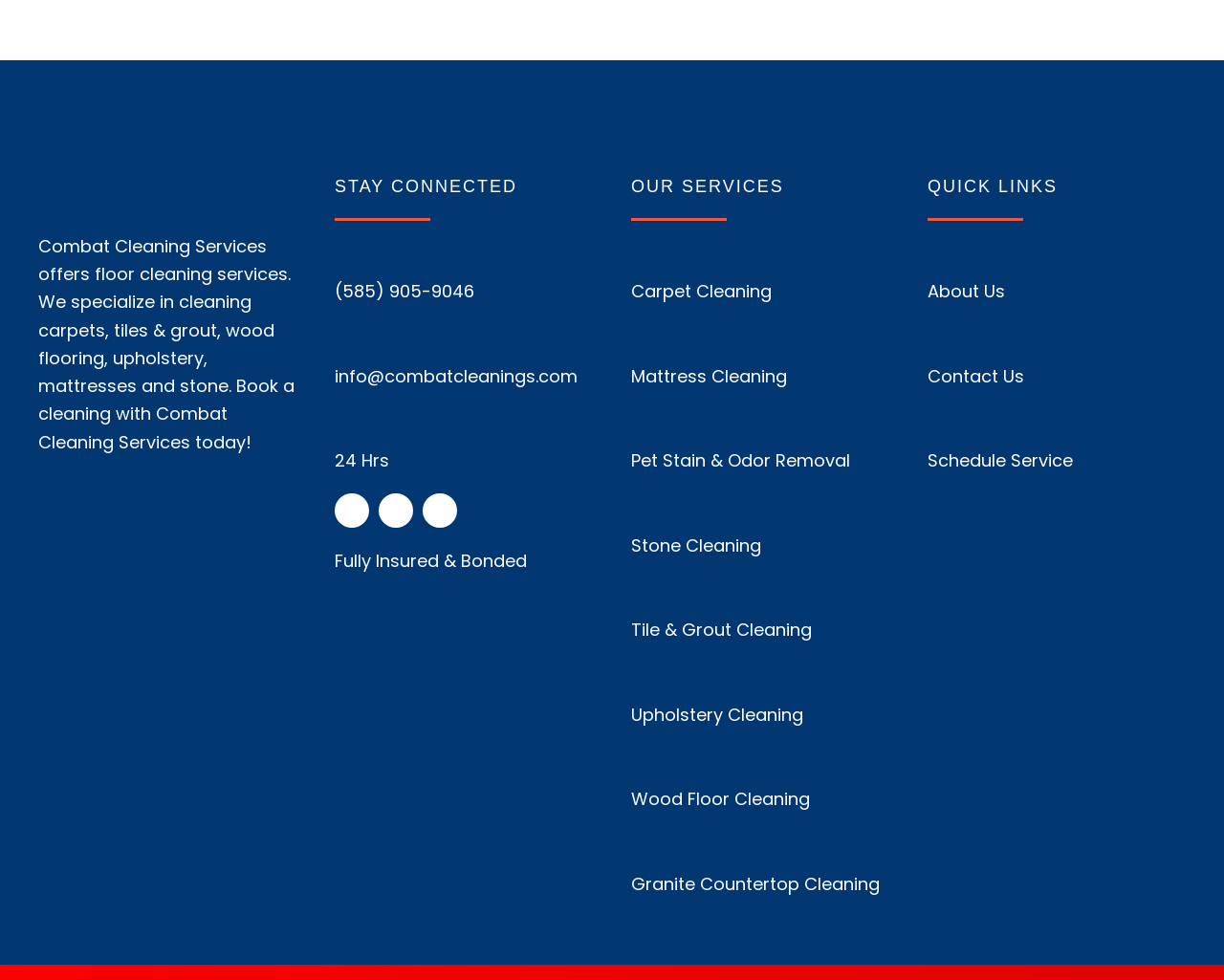Provide a brief response to the question below using a single word or phrase: 
What is the email address of the company?

info@combatcleanings.com